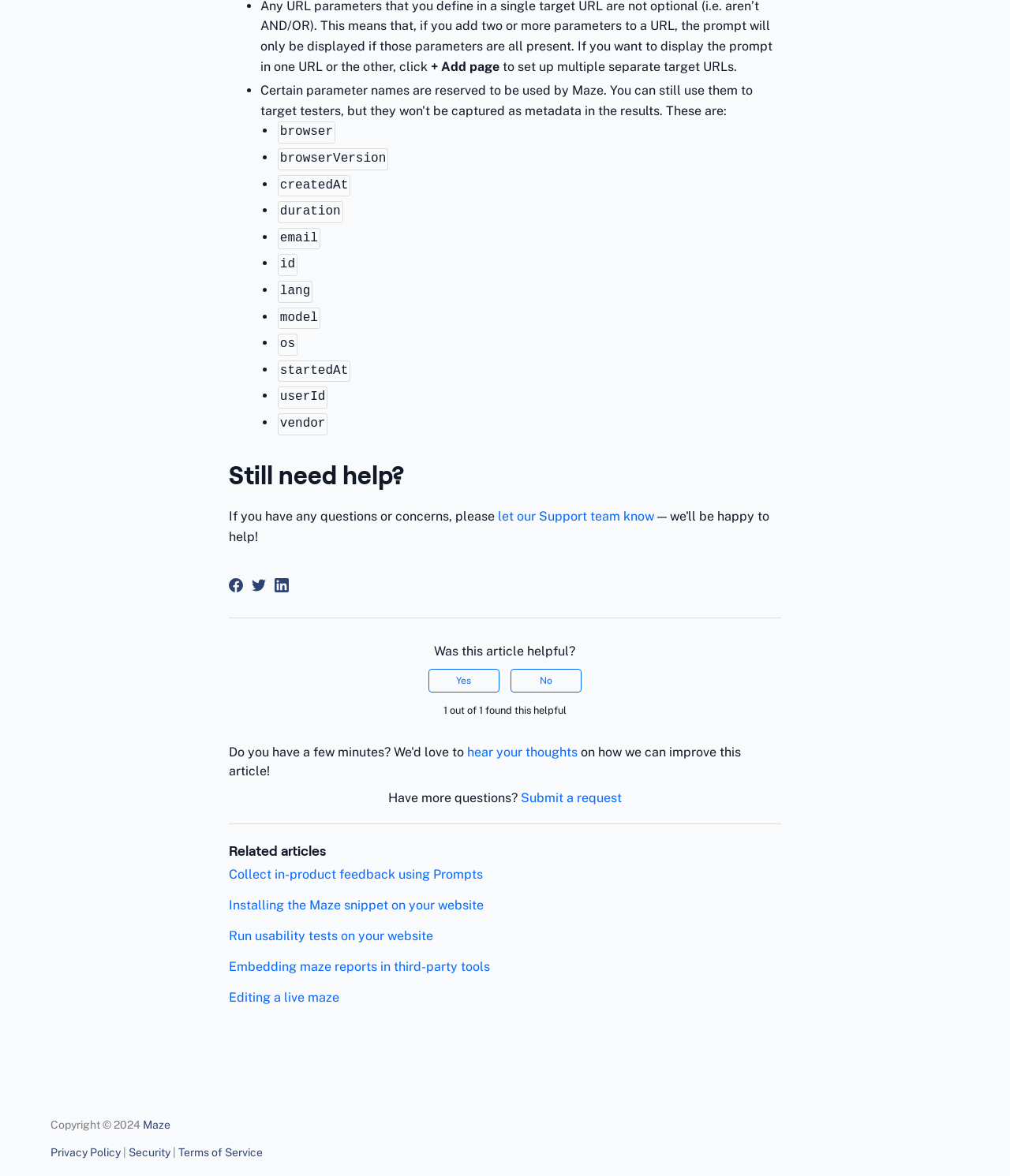With reference to the image, please provide a detailed answer to the following question: What are some related articles that I can read?

The webpage provides a list of related articles, including 'Collect in-product feedback using Prompts', 'Installing the Maze snippet on your website', and others. These articles are likely related to the topic of the current webpage and can provide additional information or guidance.